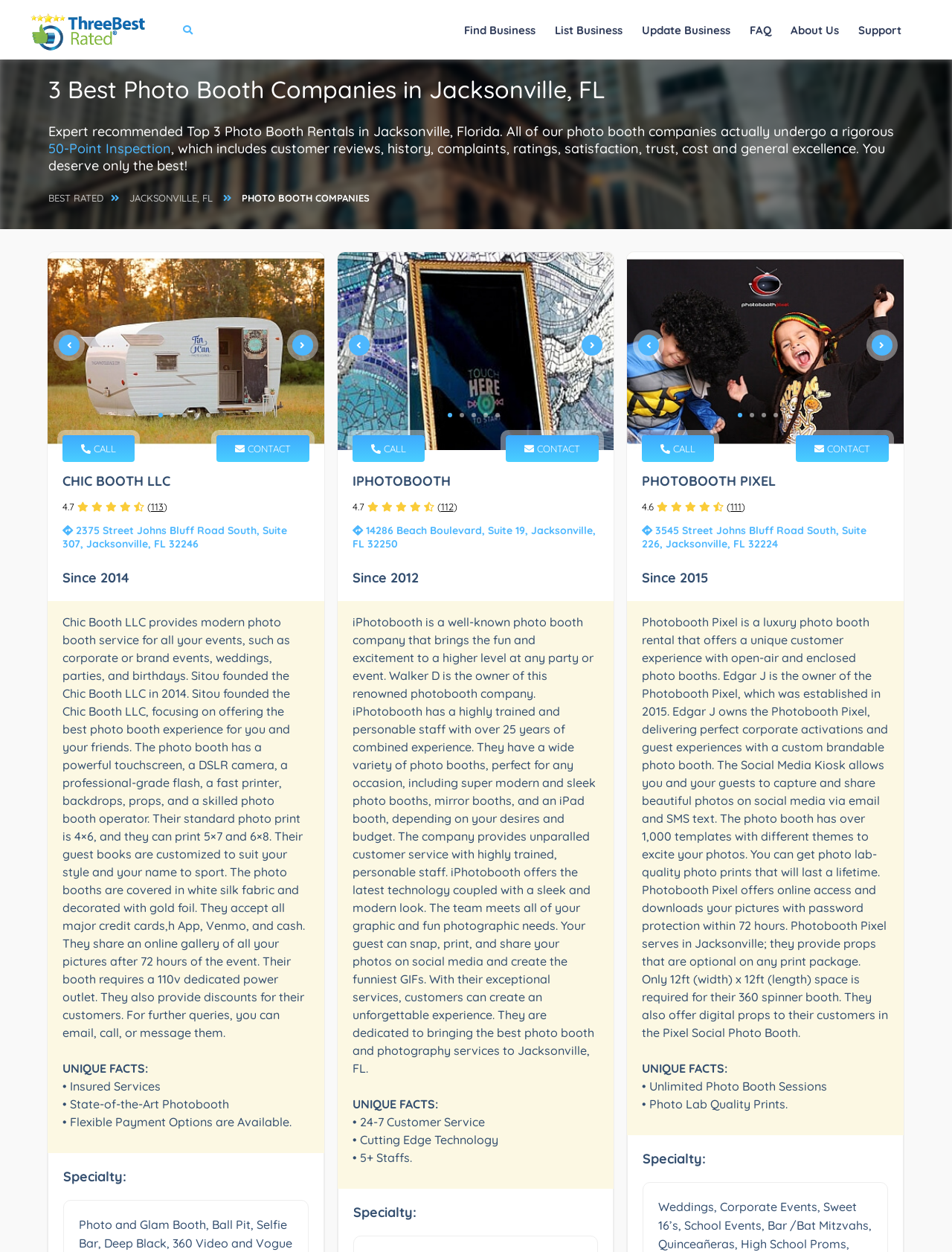Identify the bounding box coordinates of the specific part of the webpage to click to complete this instruction: "Click on 'Update Business'".

[0.666, 0.011, 0.775, 0.037]